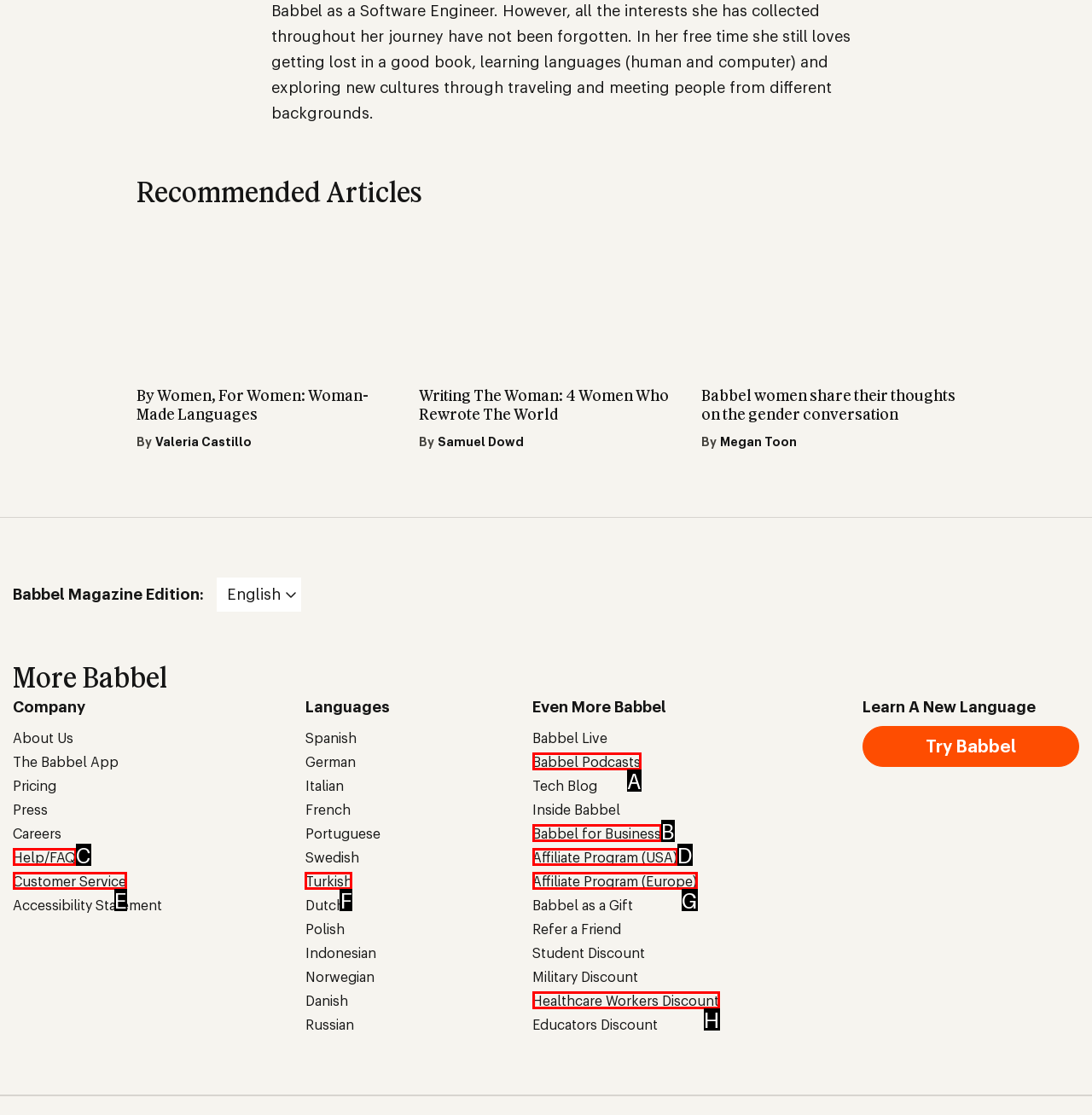From the given choices, determine which HTML element aligns with the description: Healthcare Workers Discount Respond with the letter of the appropriate option.

H